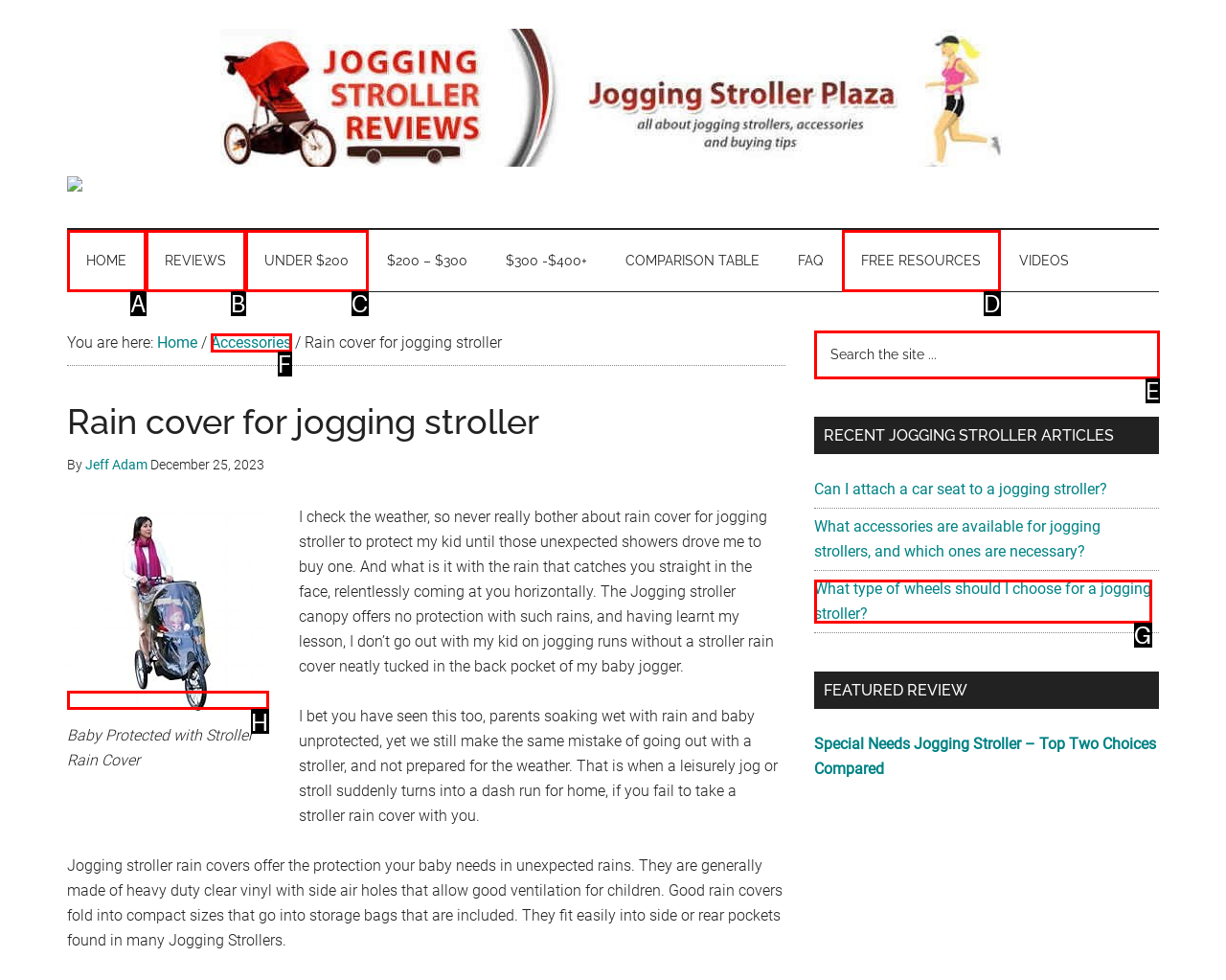From the options provided, determine which HTML element best fits the description: Home. Answer with the correct letter.

A